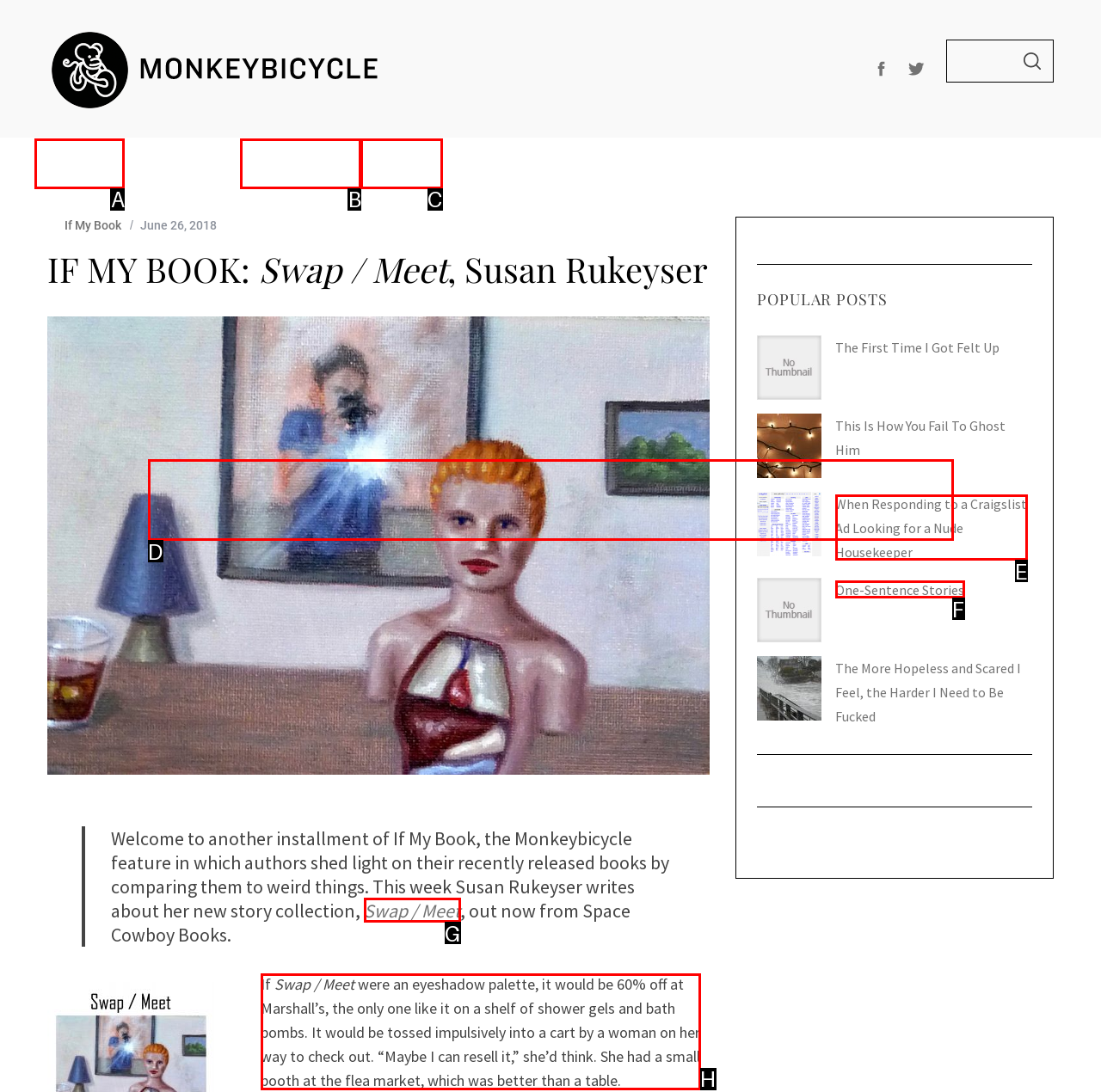Determine which HTML element should be clicked to carry out the following task: Read the post about Swap / Meet Respond with the letter of the appropriate option.

H